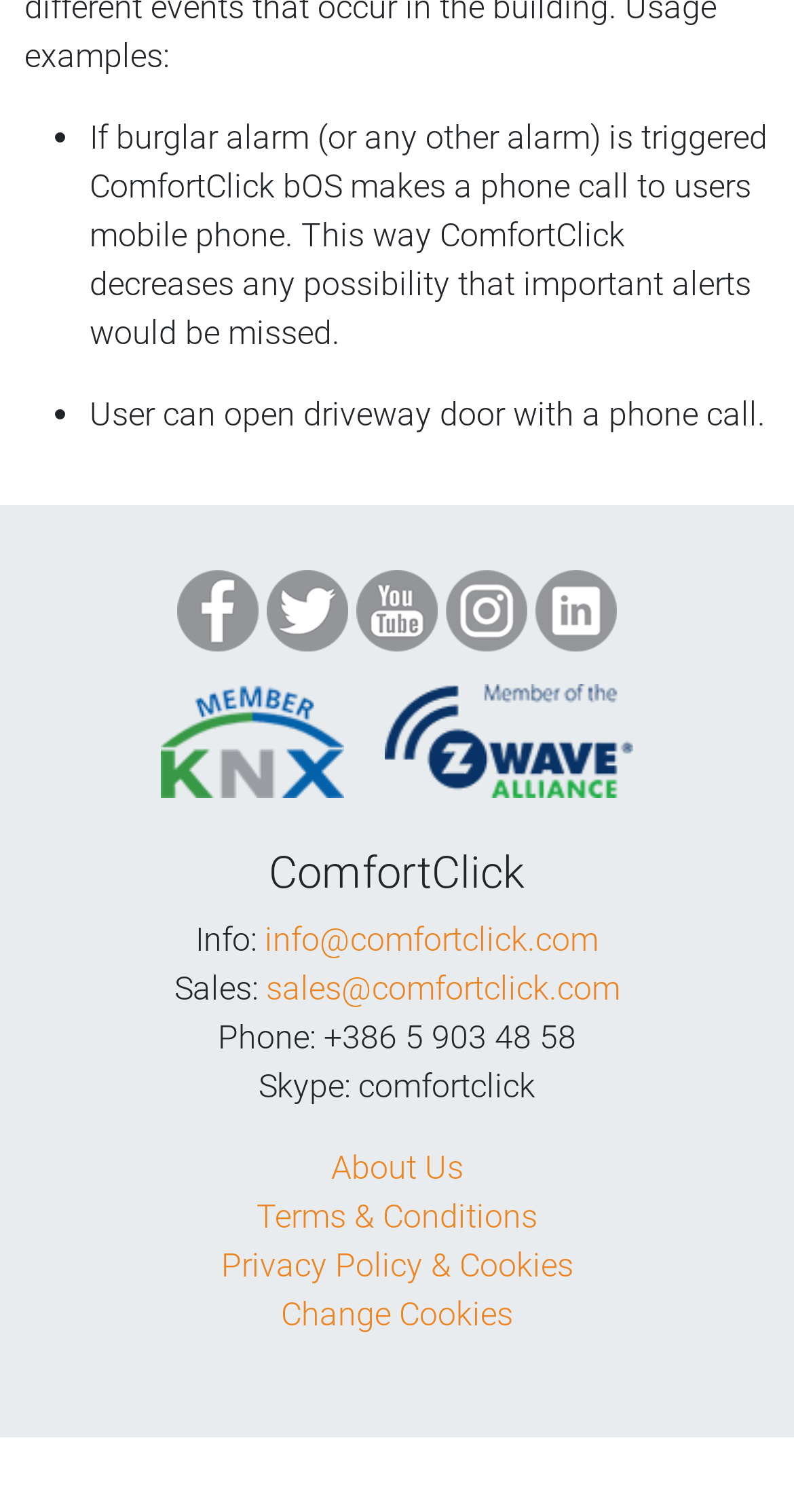Can you specify the bounding box coordinates for the region that should be clicked to fulfill this instruction: "Call the phone number +386 5 903 48 58".

[0.274, 0.674, 0.726, 0.699]